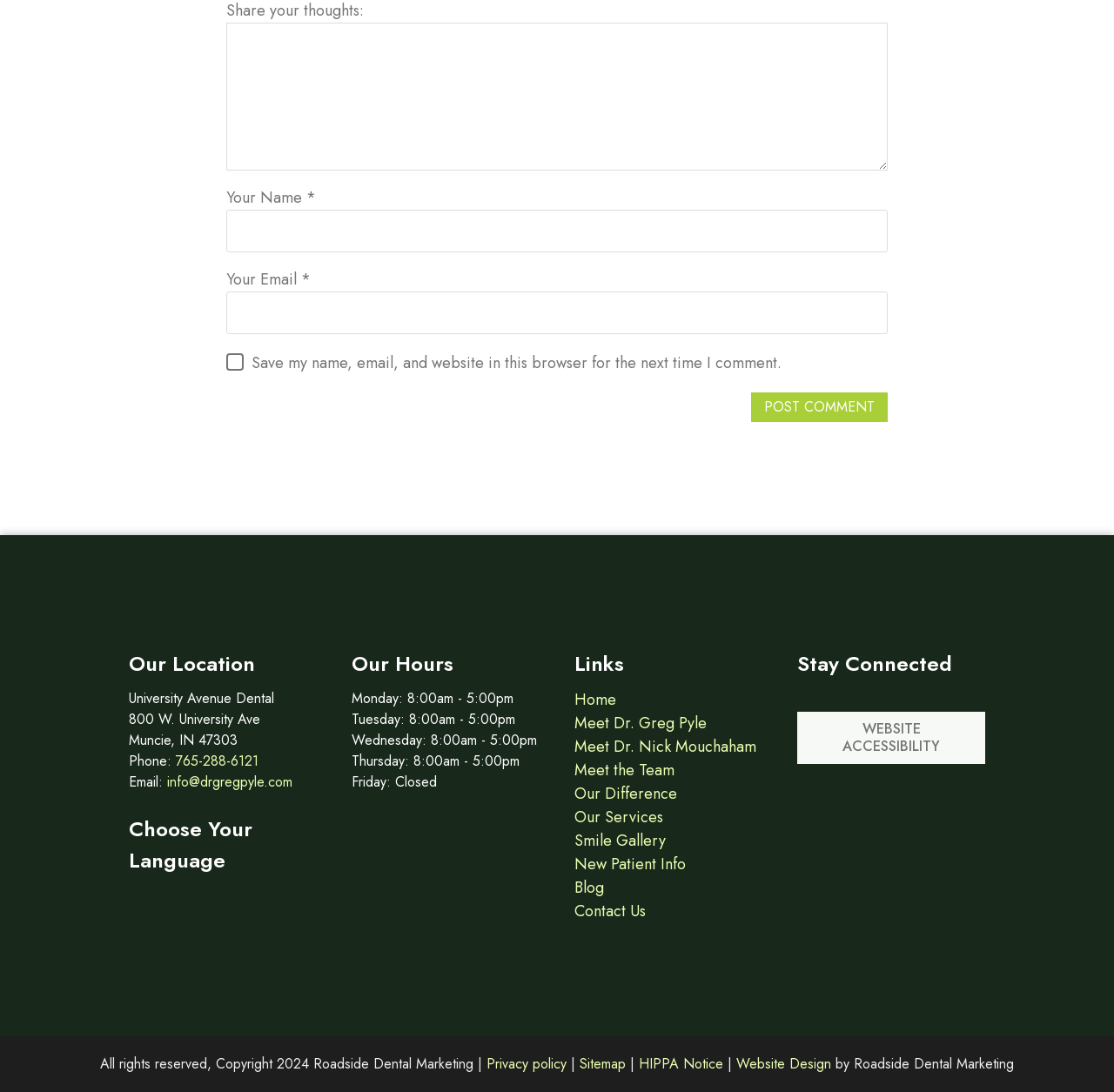Show the bounding box coordinates of the region that should be clicked to follow the instruction: "Send an email."

[0.15, 0.707, 0.262, 0.725]